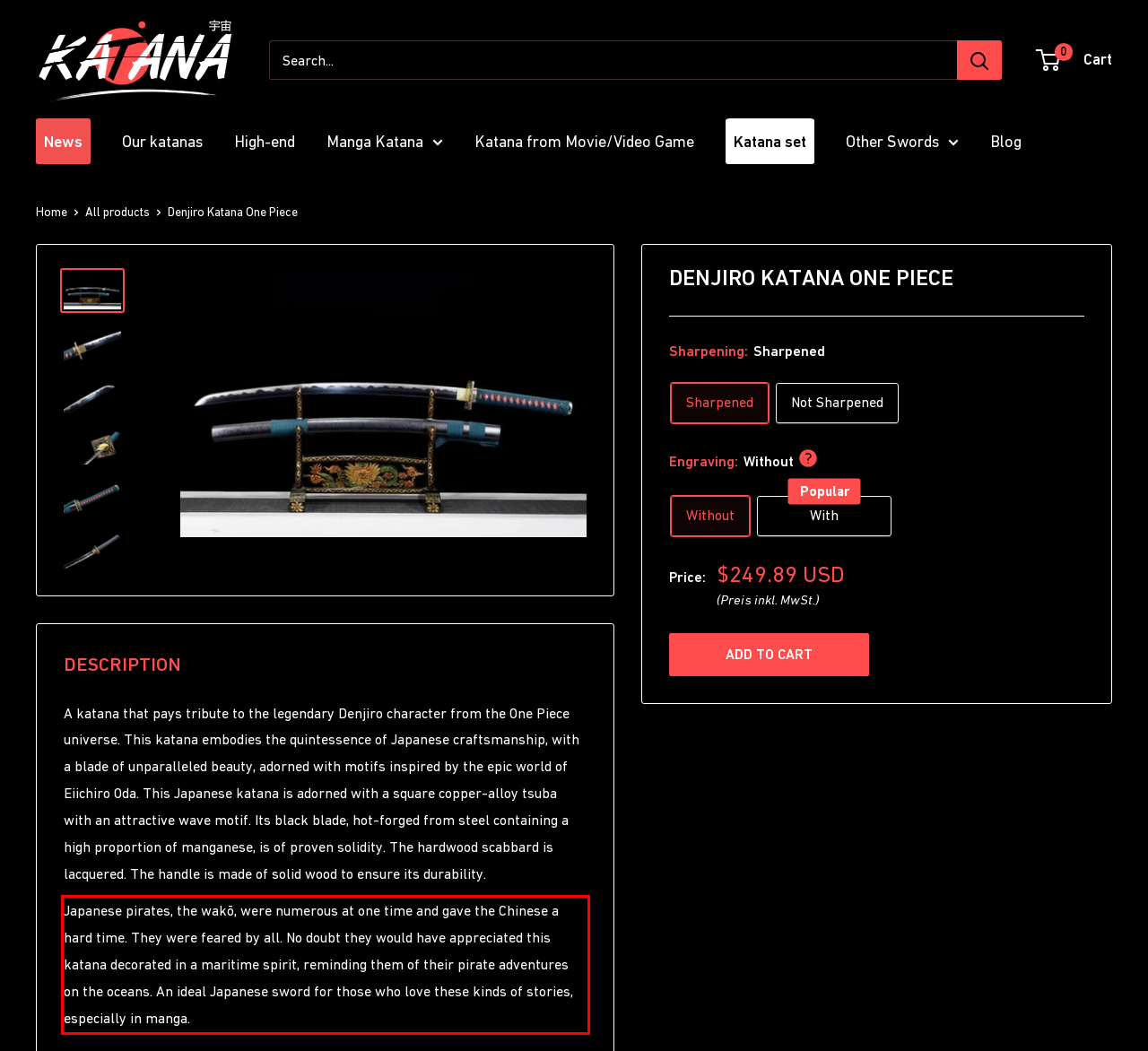Within the screenshot of the webpage, locate the red bounding box and use OCR to identify and provide the text content inside it.

Japanese pirates, the wakō, were numerous at one time and gave the Chinese a hard time. They were feared by all. No doubt they would have appreciated this katana decorated in a maritime spirit, reminding them of their pirate adventures on the oceans. An ideal Japanese sword for those who love these kinds of stories, especially in manga.